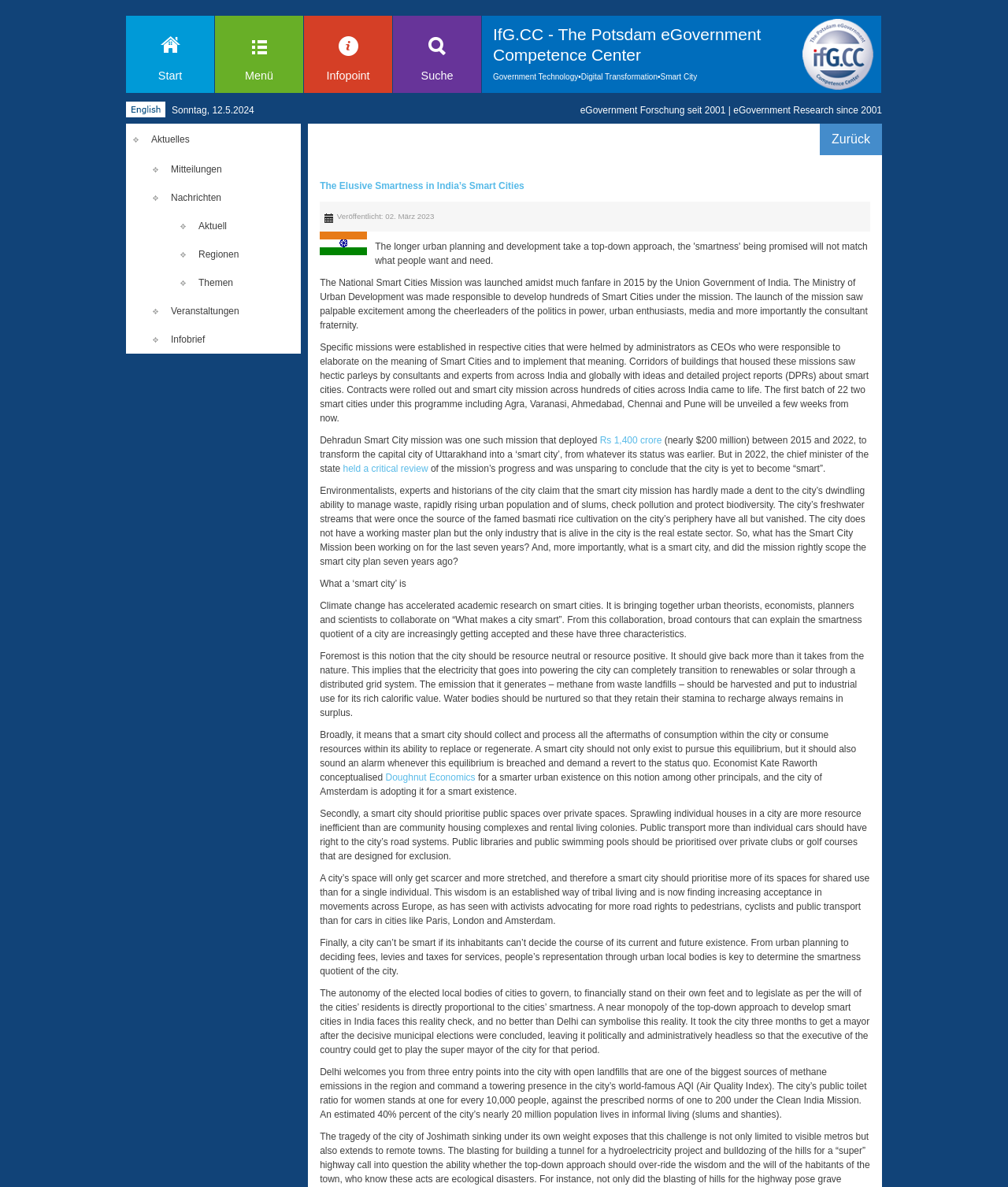Please specify the bounding box coordinates in the format (top-left x, top-left y, bottom-right x, bottom-right y), with values ranging from 0 to 1. Identify the bounding box for the UI component described as follows: alt="English (UK)" title="English (UK)"

[0.125, 0.087, 0.164, 0.096]